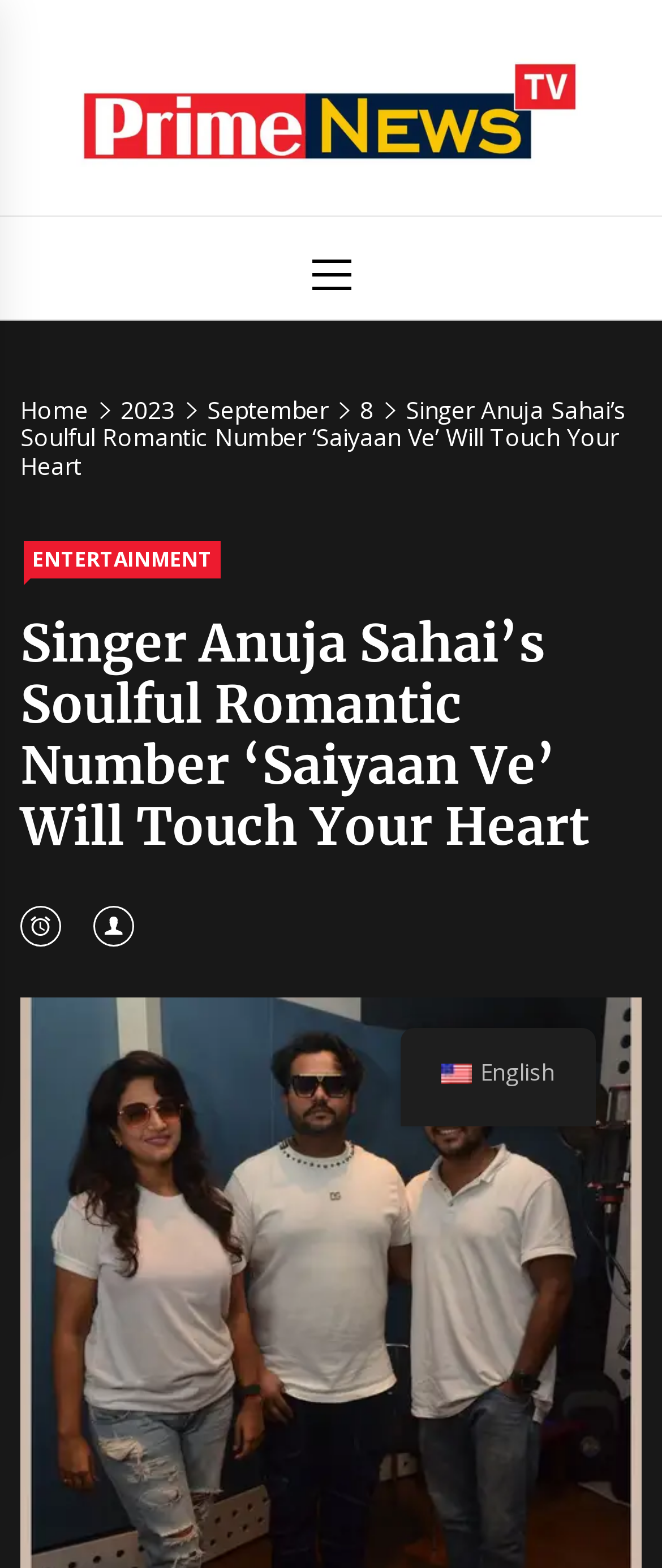Find the main header of the webpage and produce its text content.

Singer Anuja Sahai’s Soulful Romantic Number ‘Saiyaan Ve’ Will Touch Your Heart